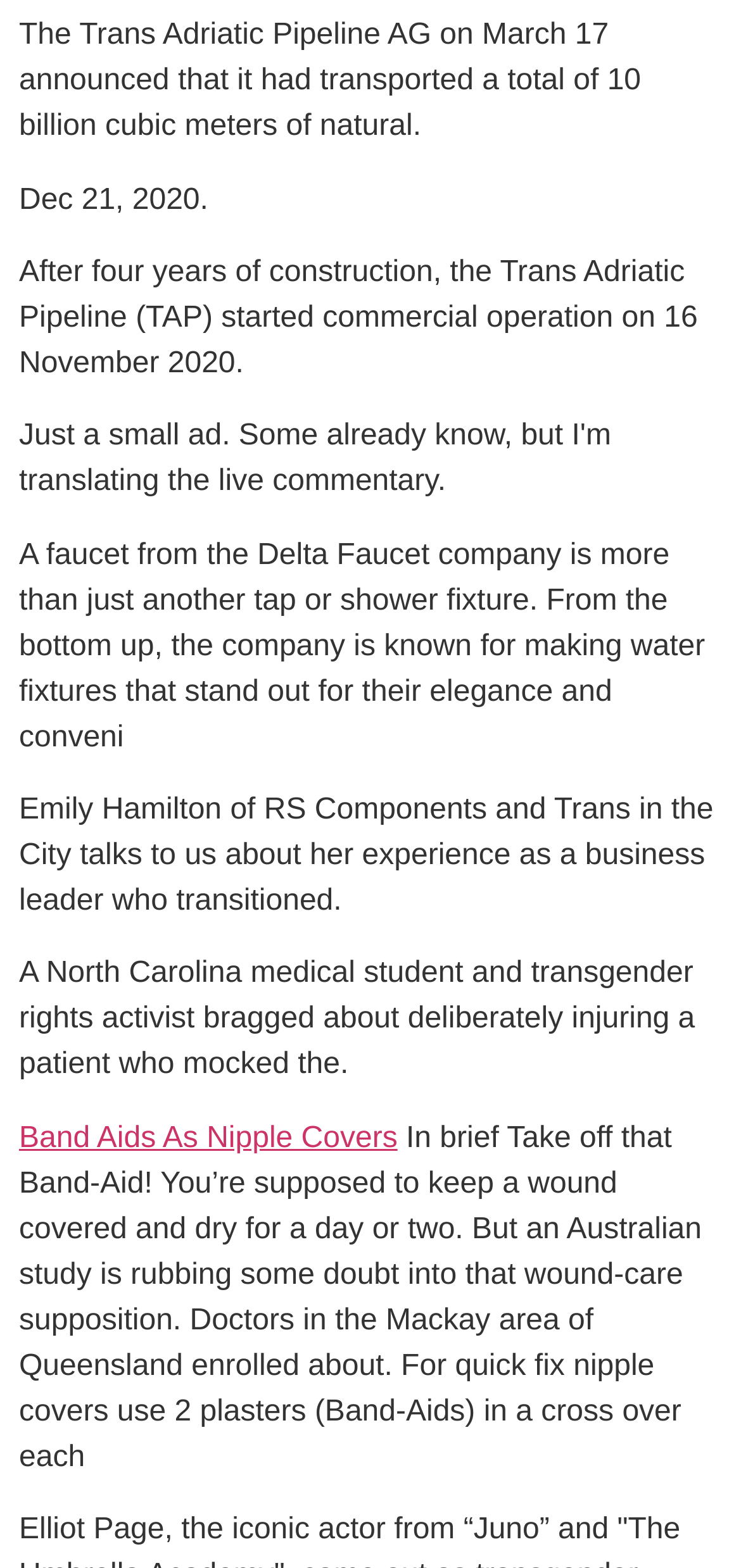How many links are on this webpage? Based on the screenshot, please respond with a single word or phrase.

1